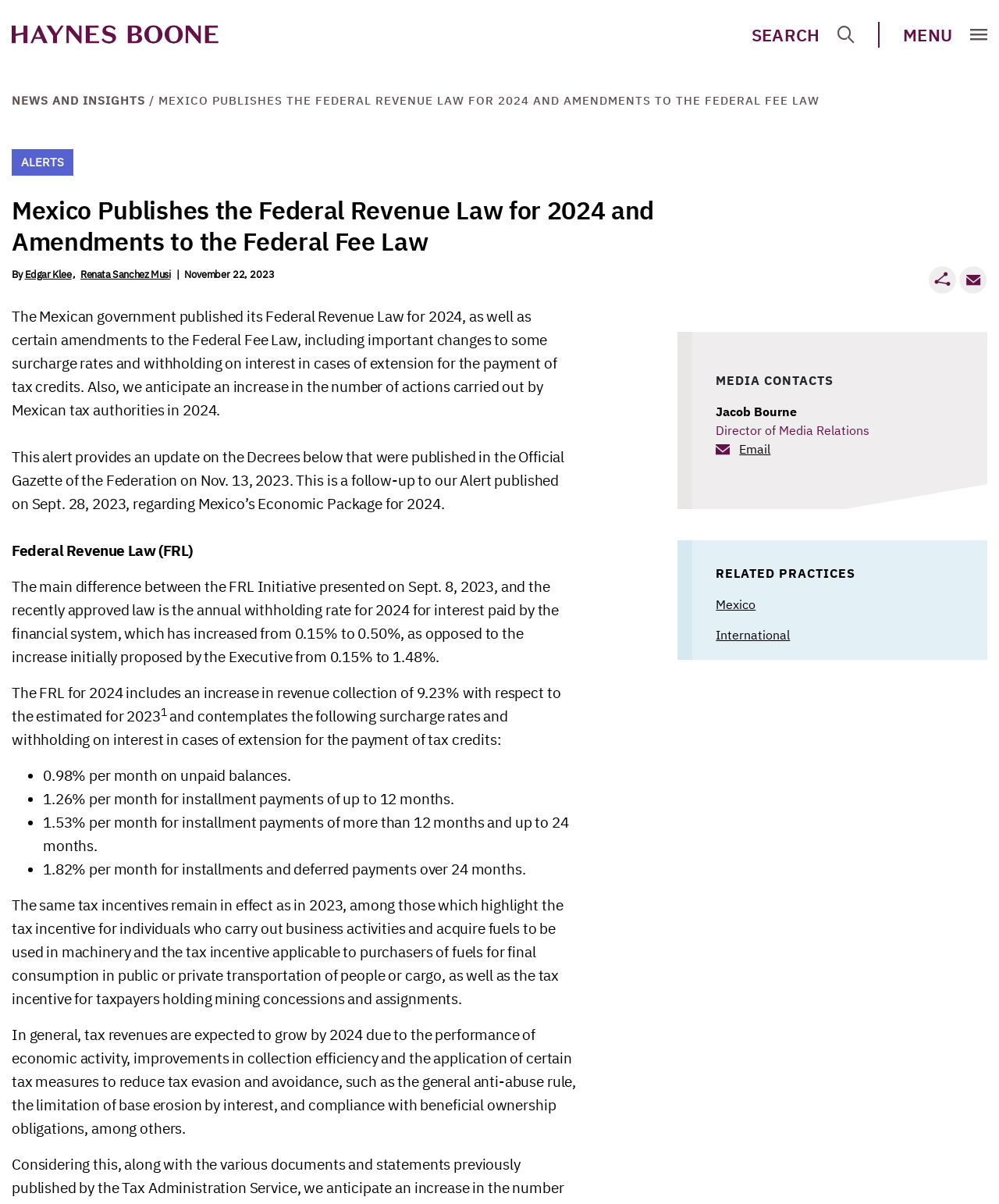Identify the bounding box coordinates of the section that should be clicked to achieve the task described: "Contact Jacob Bourne via email".

[0.717, 0.366, 0.771, 0.379]